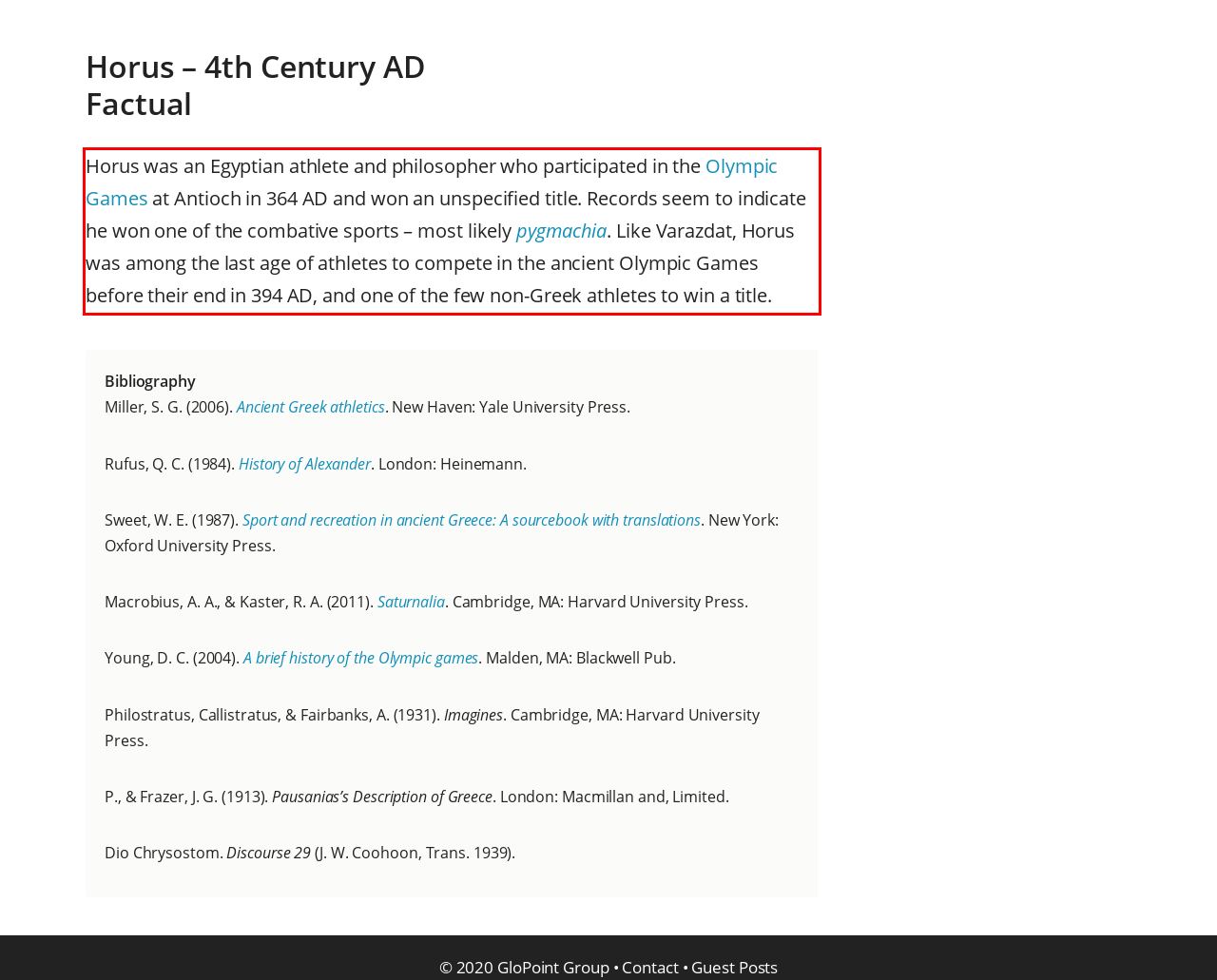Please analyze the screenshot of a webpage and extract the text content within the red bounding box using OCR.

Horus was an Egyptian athlete and philosopher who participated in the Olympic Games at Antioch in 364 AD and won an unspecified title. Records seem to indicate he won one of the combative sports – most likely pygmachia. Like Varazdat, Horus was among the last age of athletes to compete in the ancient Olympic Games before their end in 394 AD, and one of the few non-Greek athletes to win a title.